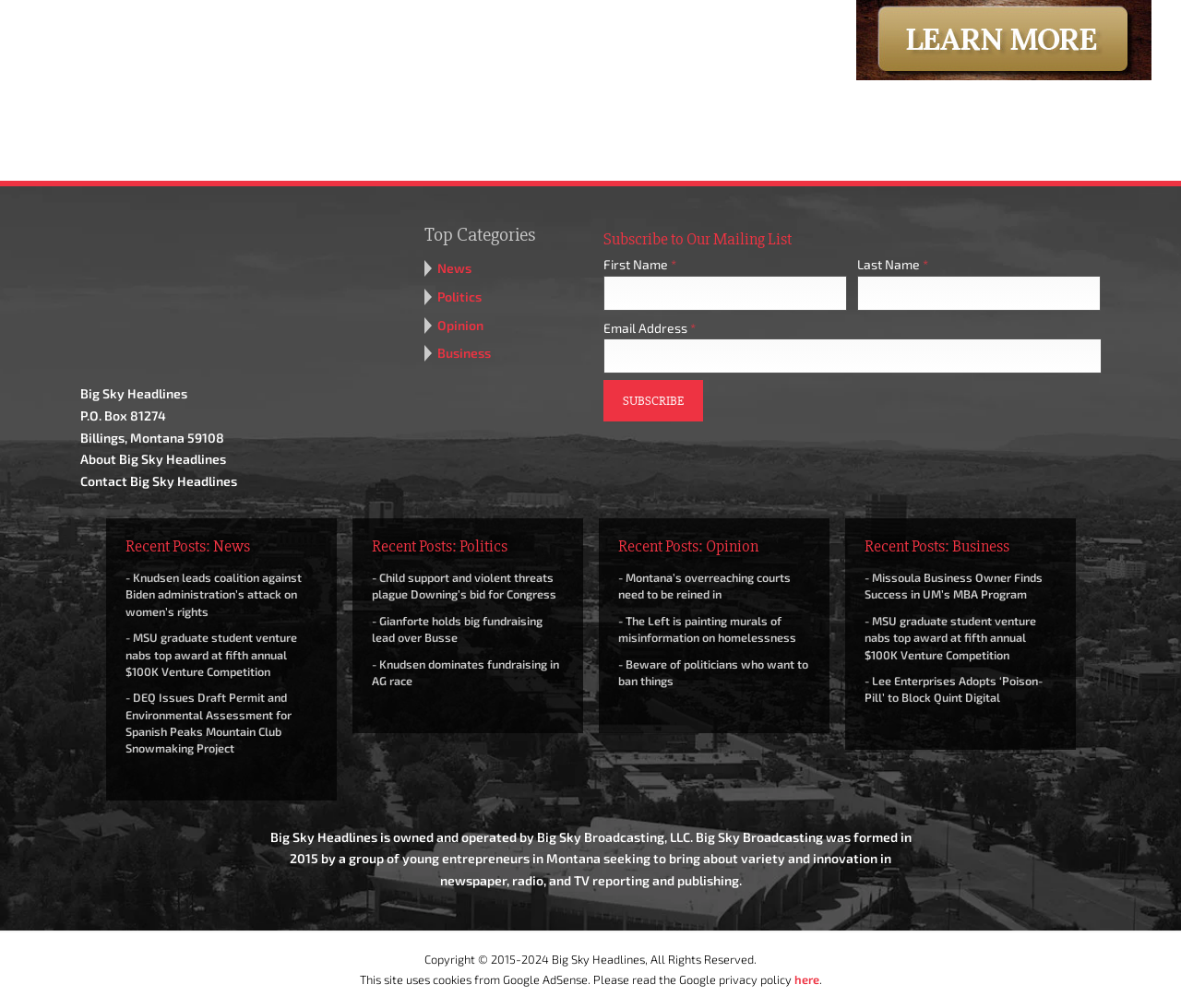Identify the bounding box coordinates for the UI element described by the following text: "About Big Sky Headlines". Provide the coordinates as four float numbers between 0 and 1, in the format [left, top, right, bottom].

[0.068, 0.448, 0.191, 0.463]